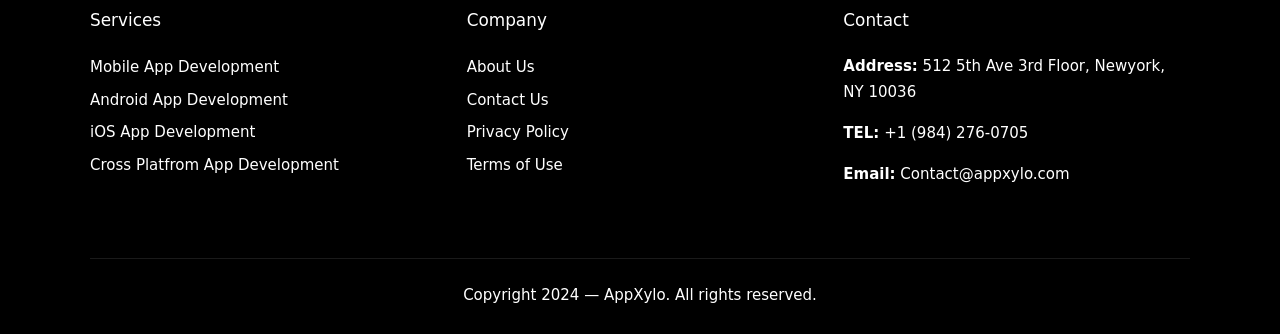How can someone contact AppXylo?
Answer the question with a thorough and detailed explanation.

According to the webpage, someone can contact AppXylo by phone at +1 (984) 276-0705 or by email at Contact@appxylo.com, which are provided below the 'TEL:' and 'Email:' labels respectively.